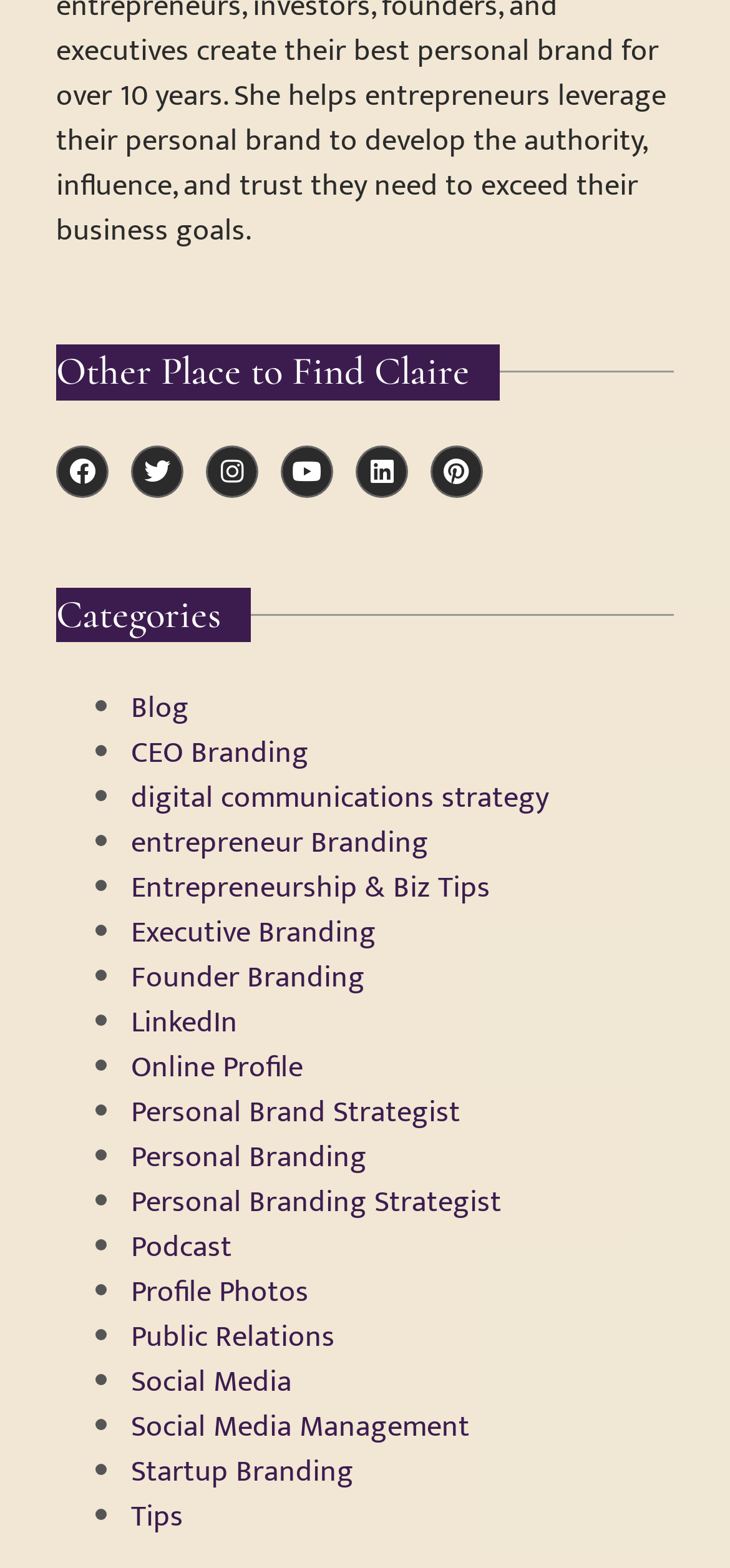Please give a succinct answer using a single word or phrase:
What is the last social media platform listed?

Pinterest